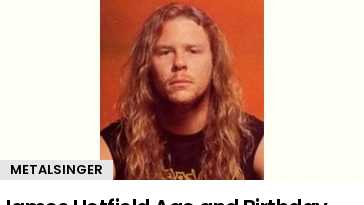Convey a rich and detailed description of the image.

The image features James Hetfield, a prominent figure in the music industry known for his role as the lead vocalist and rhythm guitarist of the legendary heavy metal band Metallica. His long, flowing hair and serious expression are emblematic of his rock star persona. The image is part of a larger section dedicated to his biography, including details about his age and birthday, highlighting his significant influence in the world of metal music. Below the image, the caption labels him as a "METALSINGER," underscoring his status within the genre.